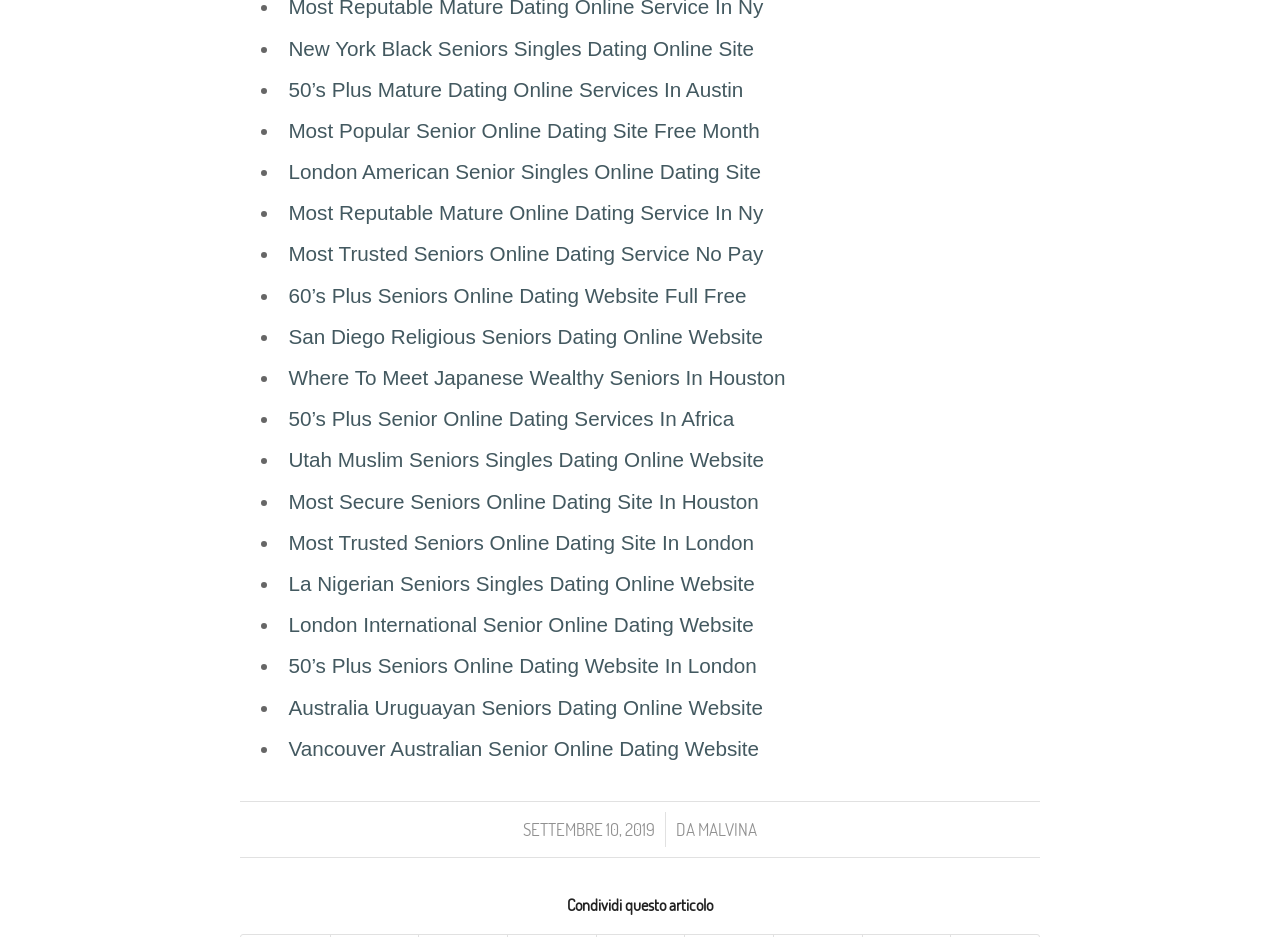How many list markers are on this webpage?
Please use the image to provide a one-word or short phrase answer.

20